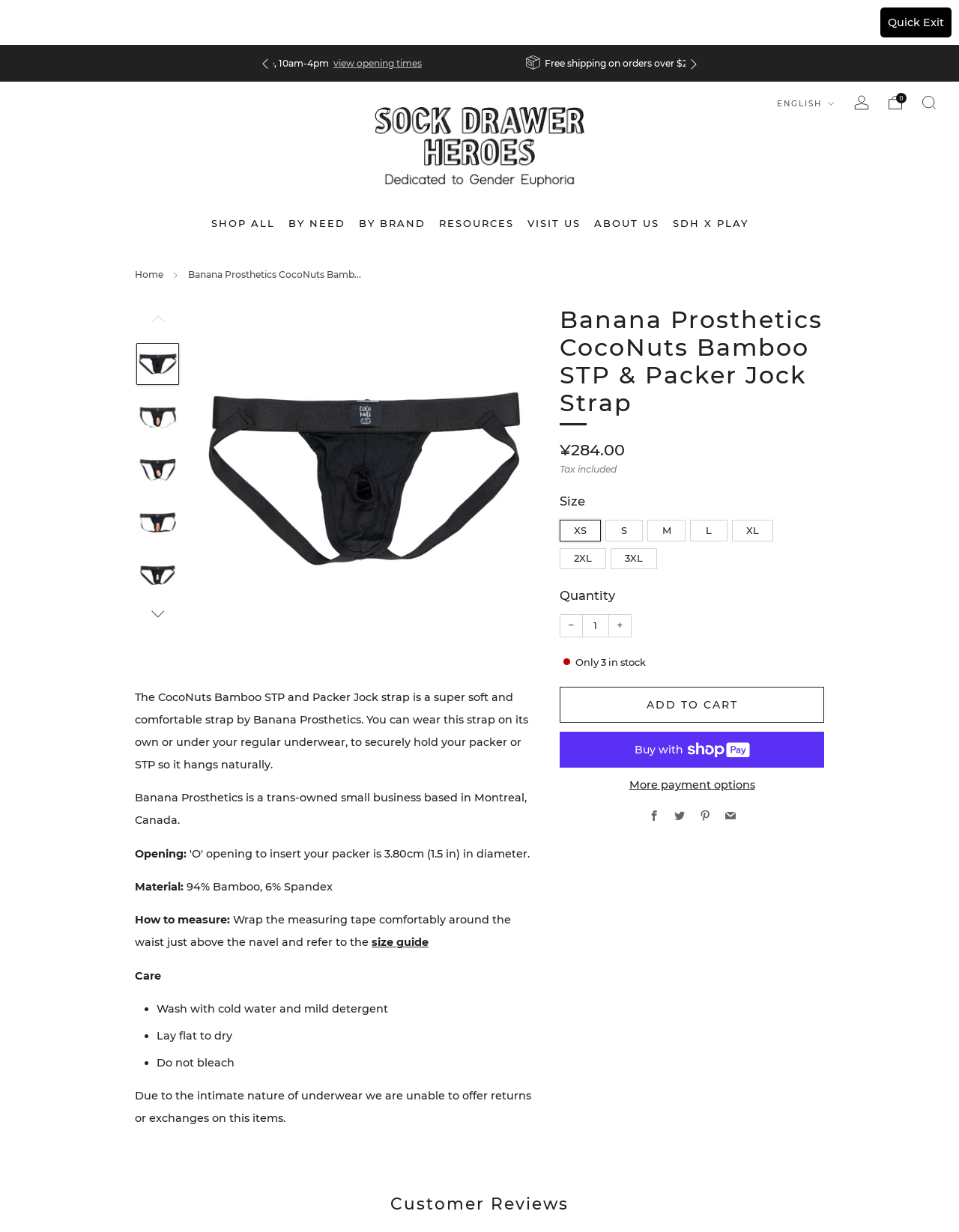What is the navigation element above the product title?
Based on the visual information, provide a detailed and comprehensive answer.

I found the navigation element 'breadcrumbs' with bounding box coordinates [0.141, 0.217, 0.859, 0.231], which is located above the product title.